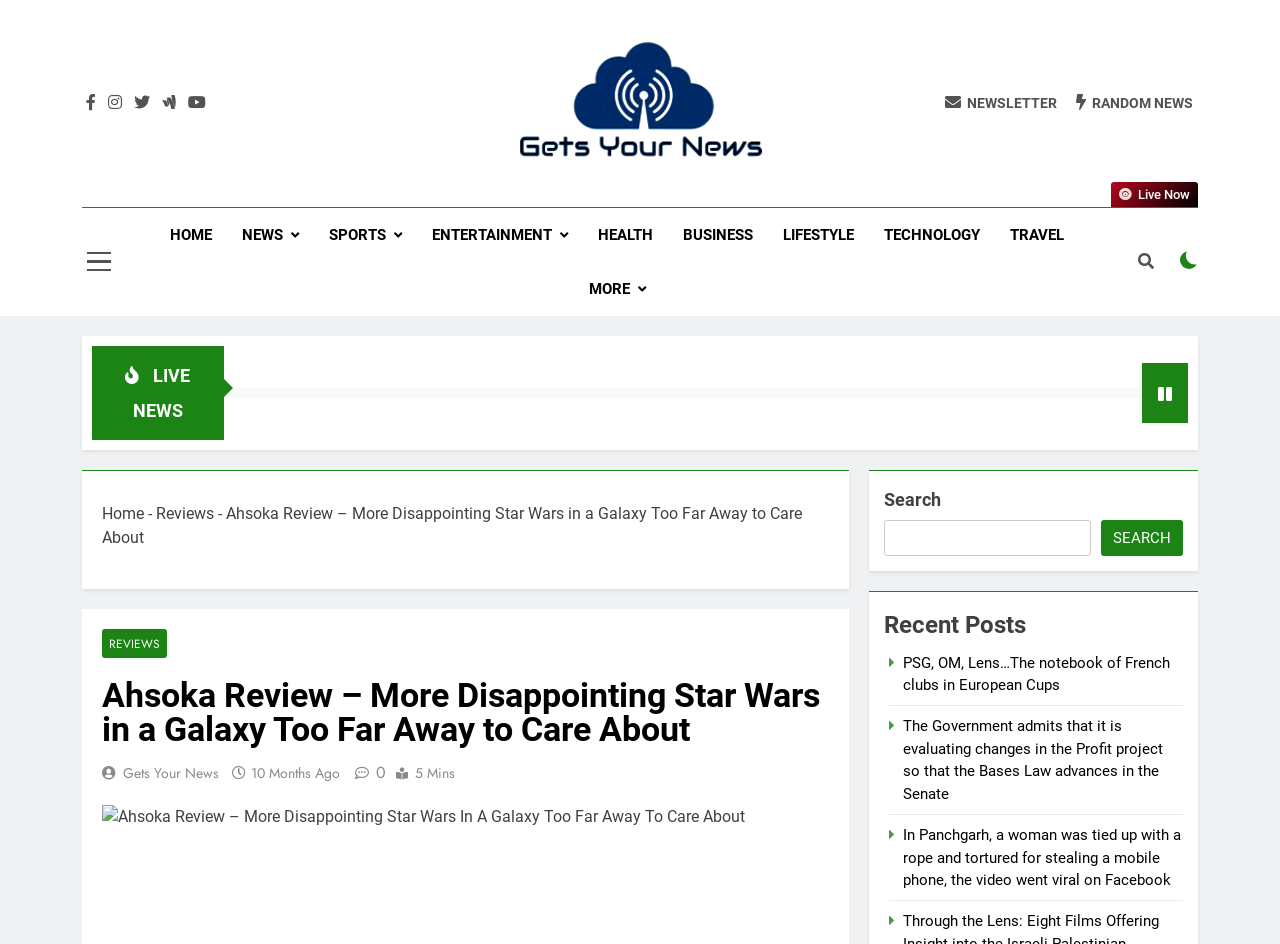Create an elaborate caption for the webpage.

This webpage is a news article review page, specifically reviewing the recent release of "Ahsoka" in the Star Wars franchise. The page has a navigation menu at the top with several links, including "HOME", "NEWS", "SPORTS", "ENTERTAINMENT", and more. Below the navigation menu, there is a search bar with a search button.

The main content of the page is the review article, which has a heading "Ahsoka Review – More Disappointing Star Wars in a Galaxy Too Far Away to Care About". The article is divided into sections, with a breadcrumb navigation at the top showing the path "Home > Reviews > Ahsoka Review...". The article itself is a lengthy text, with no images.

To the right of the article, there is a sidebar with several links, including "REVIEWS", "Gets Your News", and "10 Months Ago", which indicates the publication date of the article. There is also a time indicator showing "5 Mins" and a social media sharing button.

Below the article, there is a section titled "Recent Posts" with three links to other news articles. The page also has a newsletter subscription link and a random news link at the top.

At the very top of the page, there are several social media links, including Facebook, Twitter, and Instagram, represented by their respective icons.